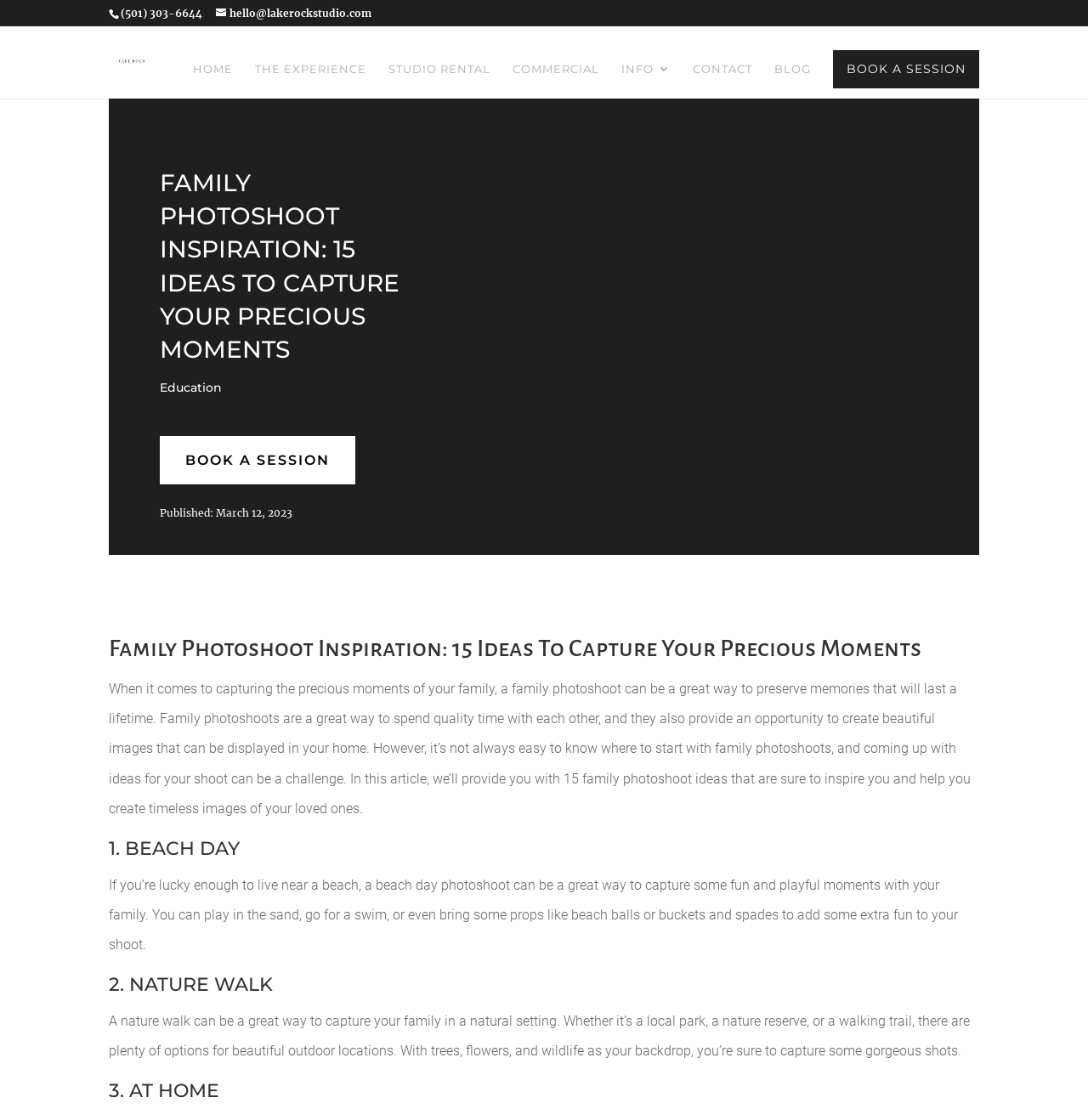Identify the bounding box coordinates of the area that should be clicked in order to complete the given instruction: "read the blog". The bounding box coordinates should be four float numbers between 0 and 1, i.e., [left, top, right, bottom].

[0.712, 0.056, 0.745, 0.088]